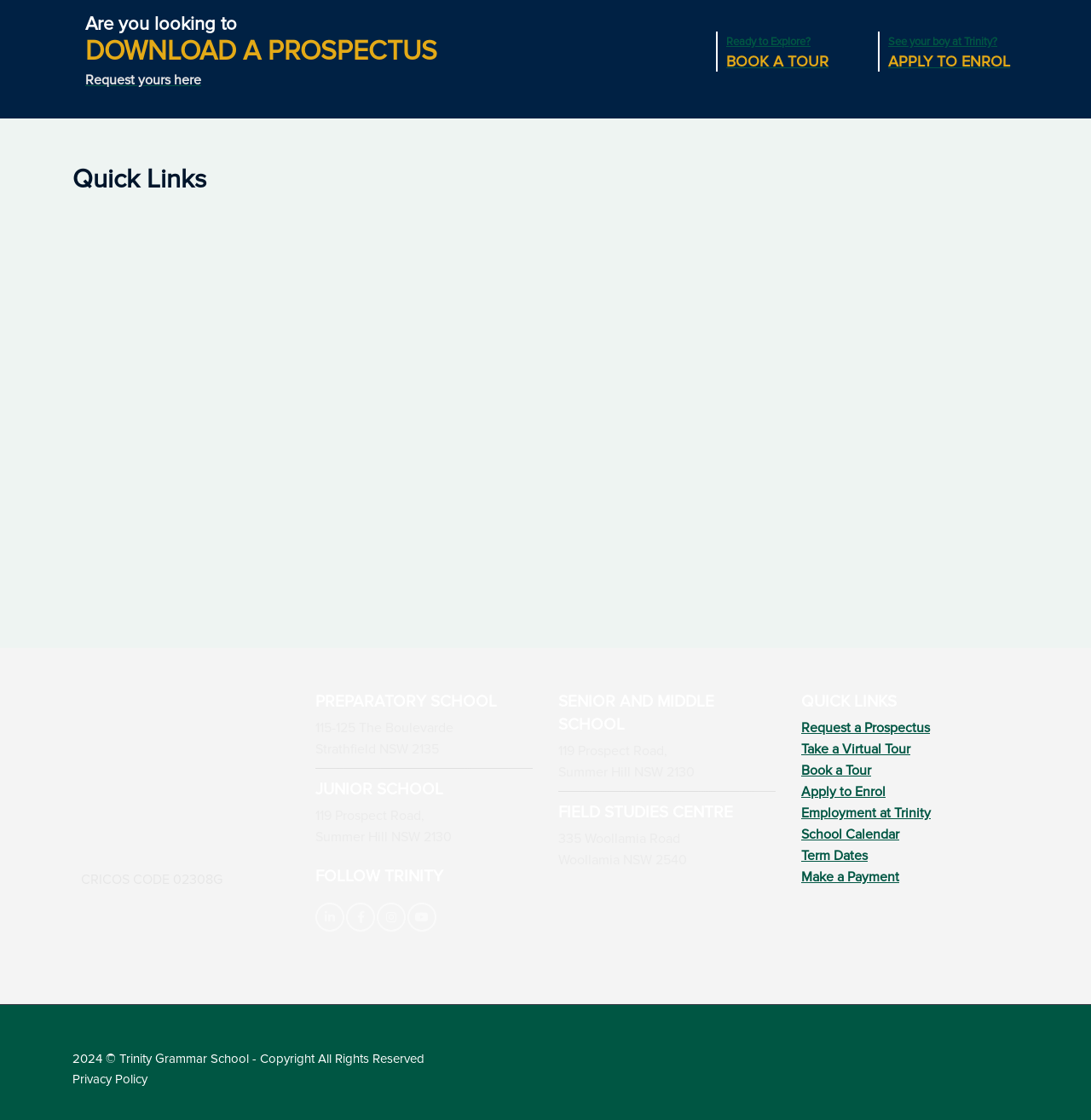Please mark the bounding box coordinates of the area that should be clicked to carry out the instruction: "Apply to enrol".

[0.814, 0.032, 0.93, 0.064]